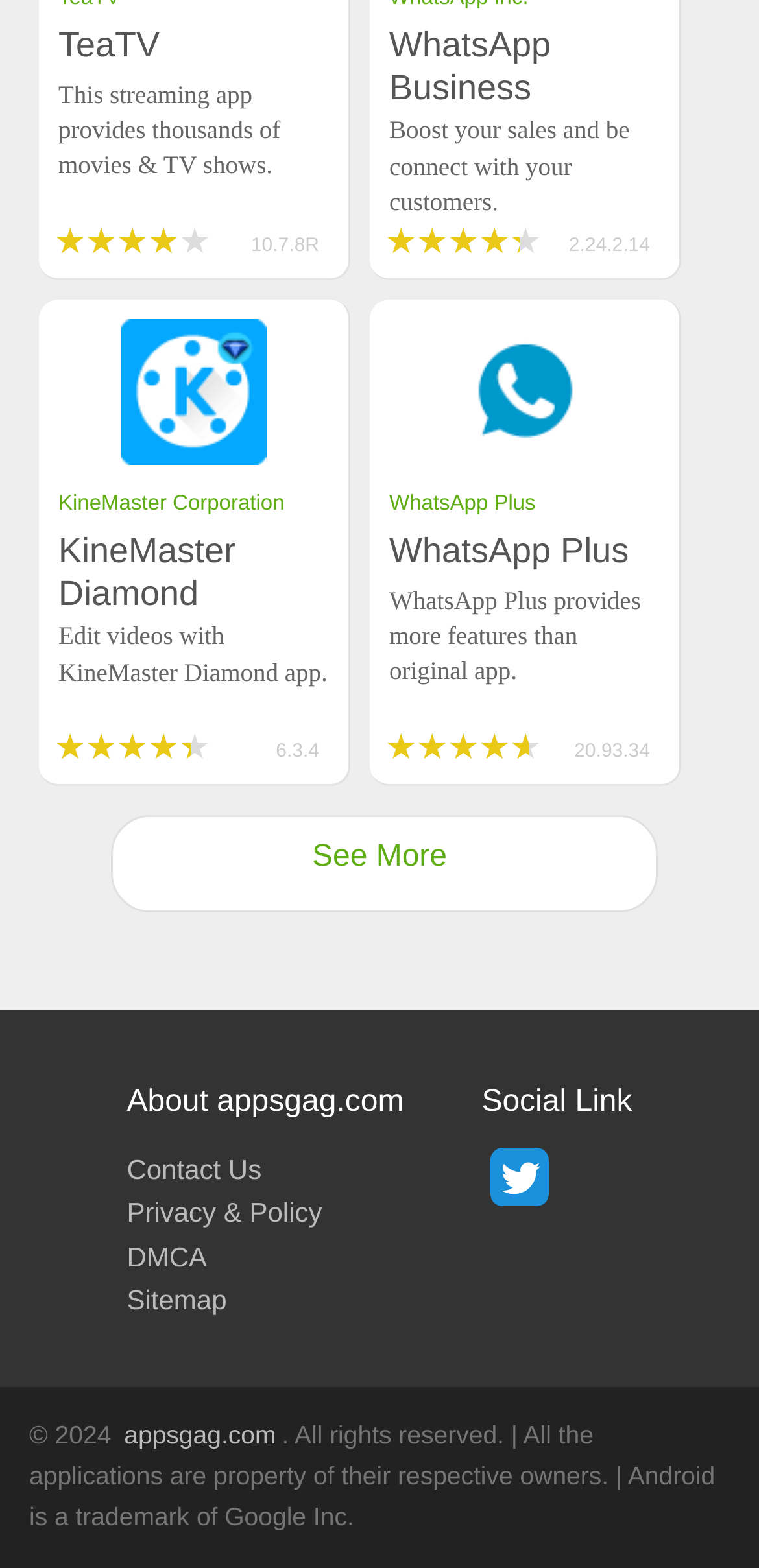Please predict the bounding box coordinates (top-left x, top-left y, bottom-right x, bottom-right y) for the UI element in the screenshot that fits the description: title="Twitter"

[0.647, 0.753, 0.724, 0.773]